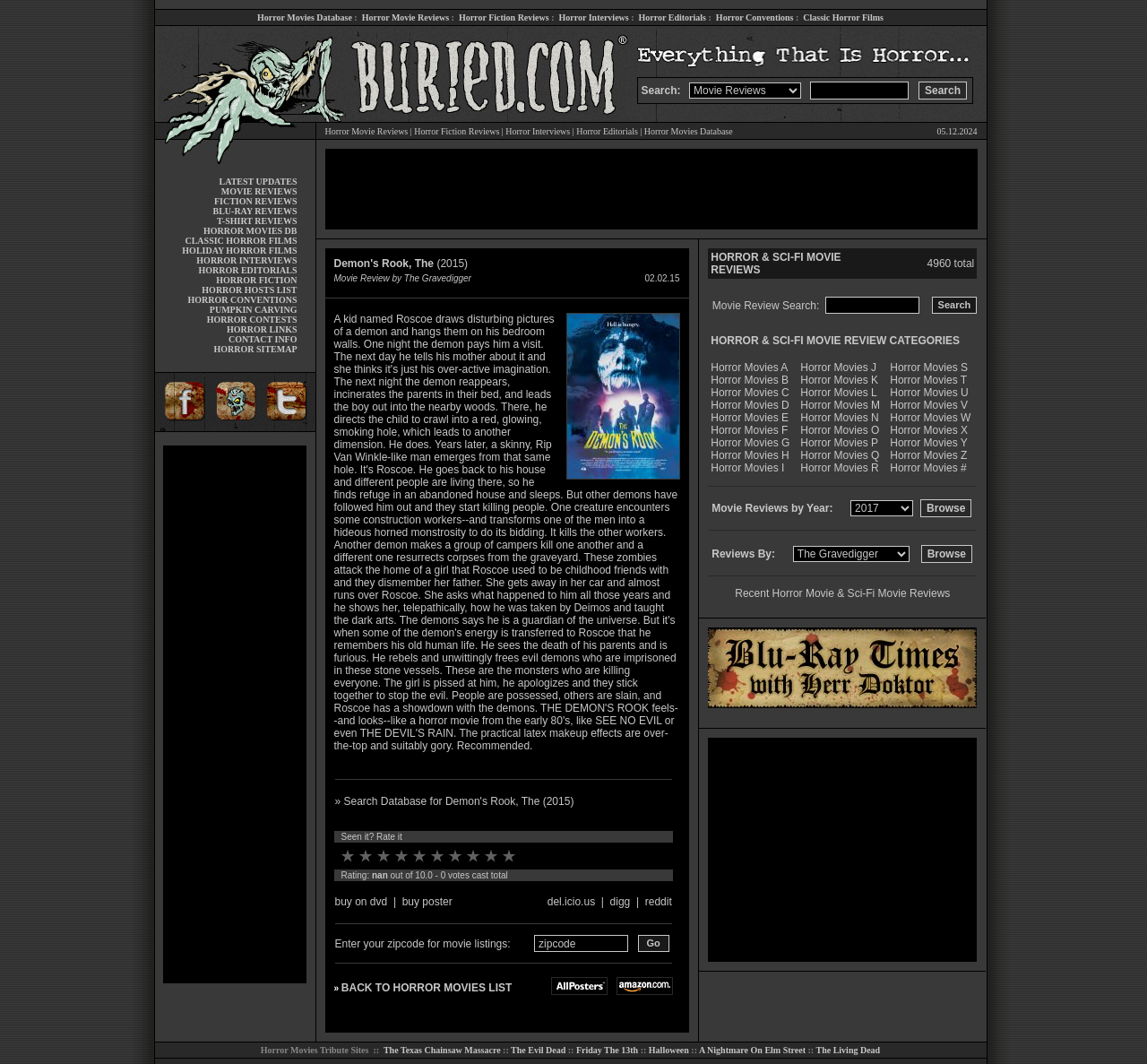Find the bounding box coordinates for the element that must be clicked to complete the instruction: "Go to horror movie reviews". The coordinates should be four float numbers between 0 and 1, indicated as [left, top, right, bottom].

[0.283, 0.118, 0.356, 0.128]